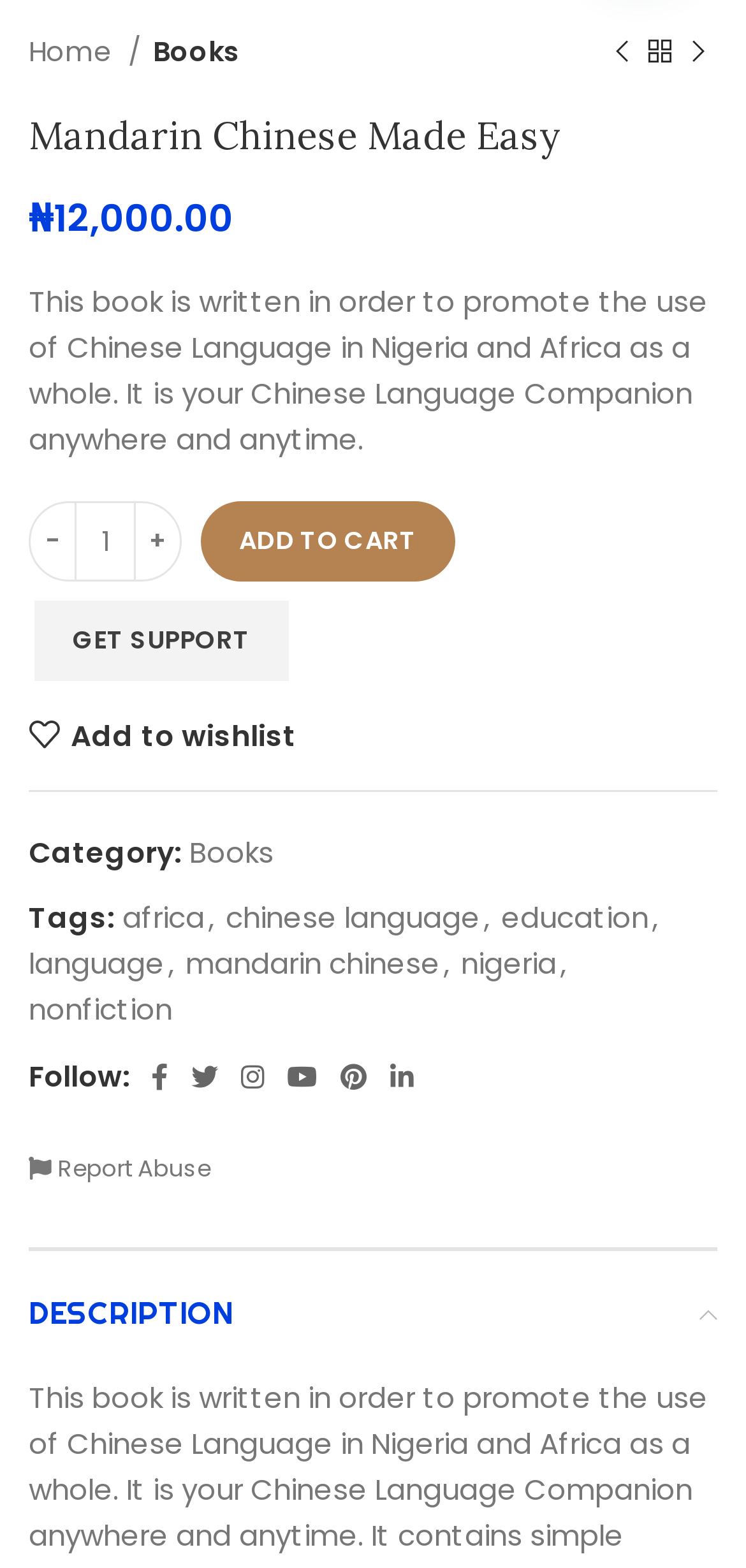What is the price of the book?
Please provide a single word or phrase answer based on the image.

₦12,000.00